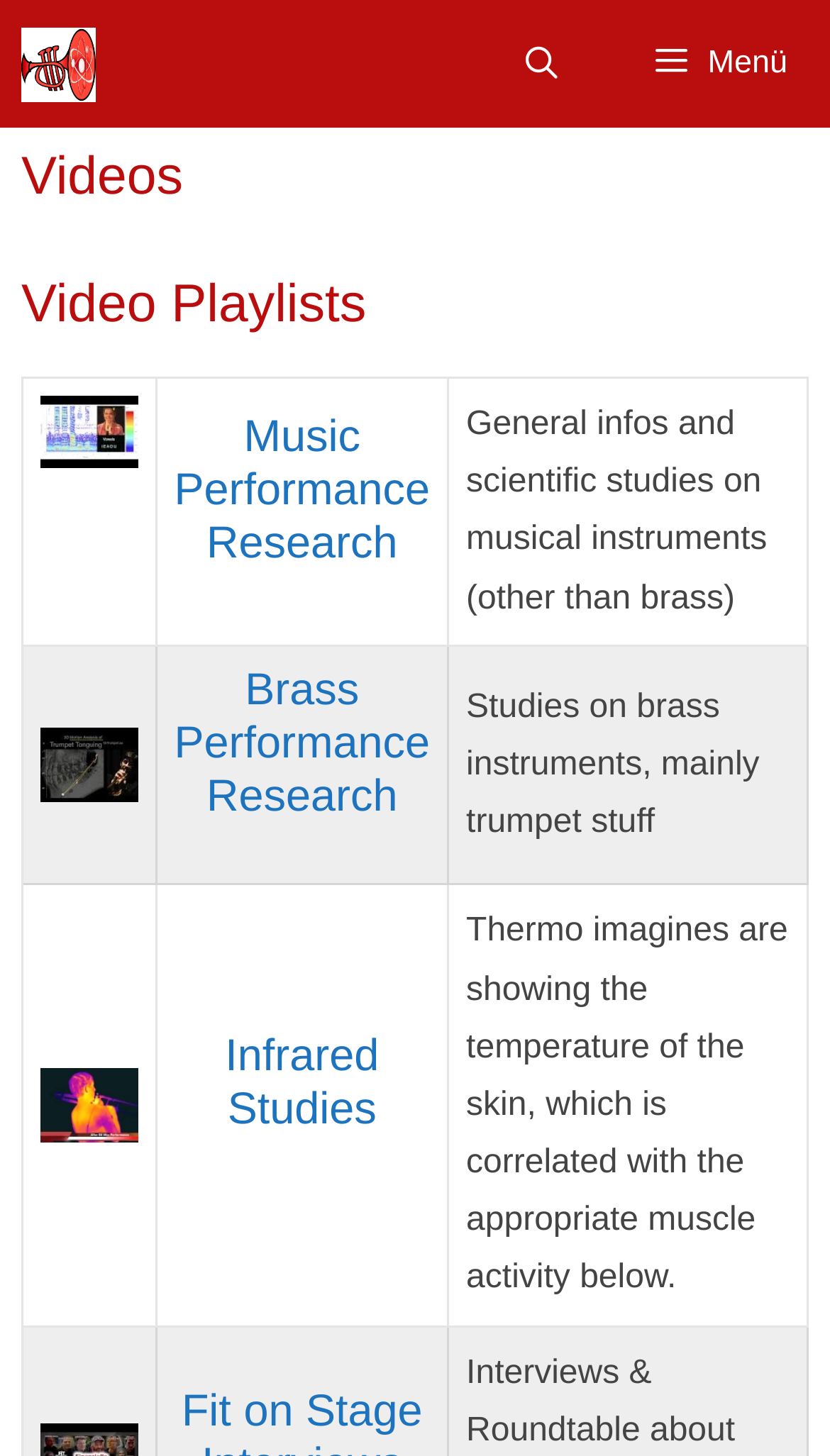Please provide a brief answer to the question using only one word or phrase: 
Is there a search function on this webpage?

Yes